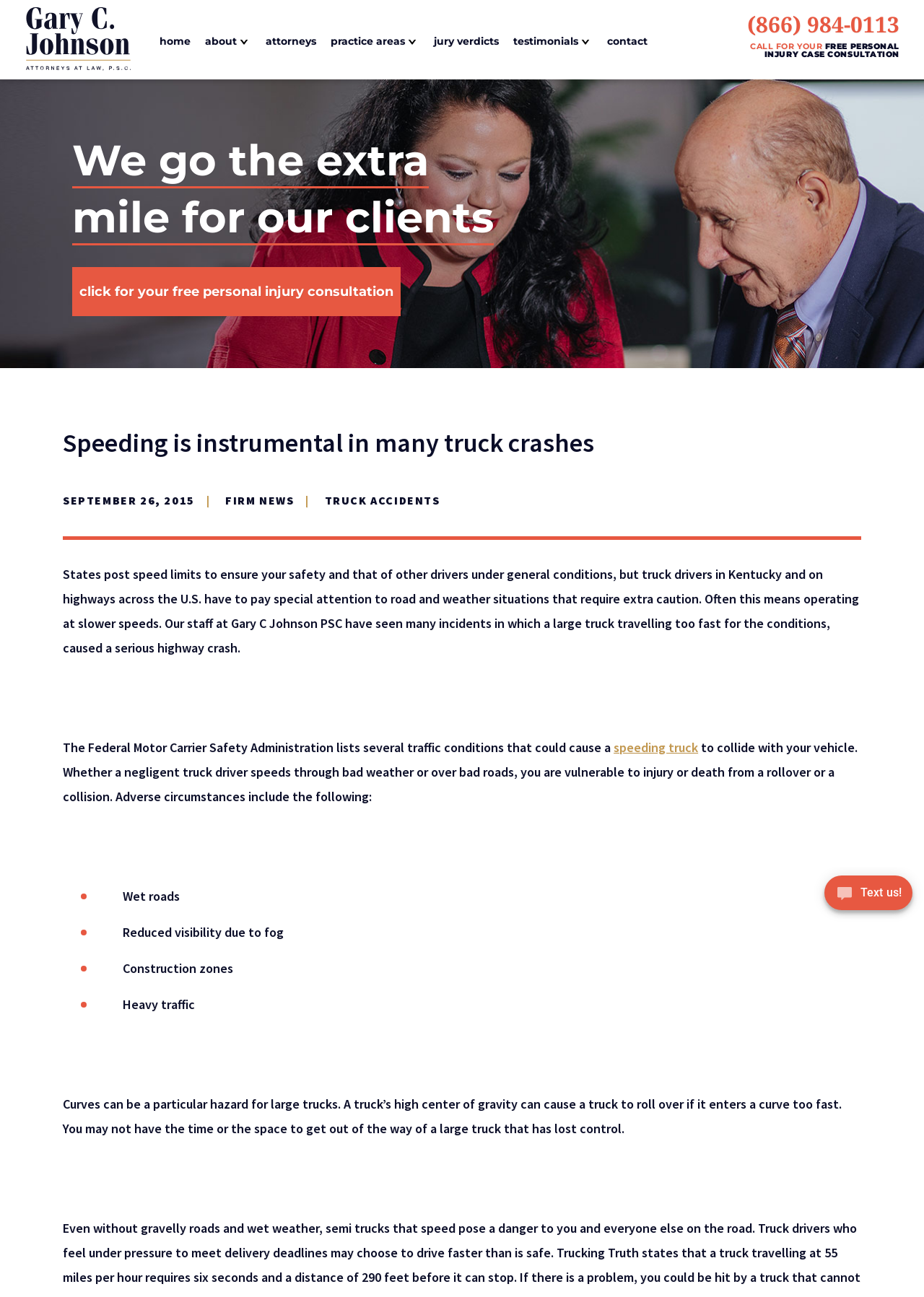Using the description "About", predict the bounding box of the relevant HTML element.

[0.222, 0.028, 0.272, 0.036]